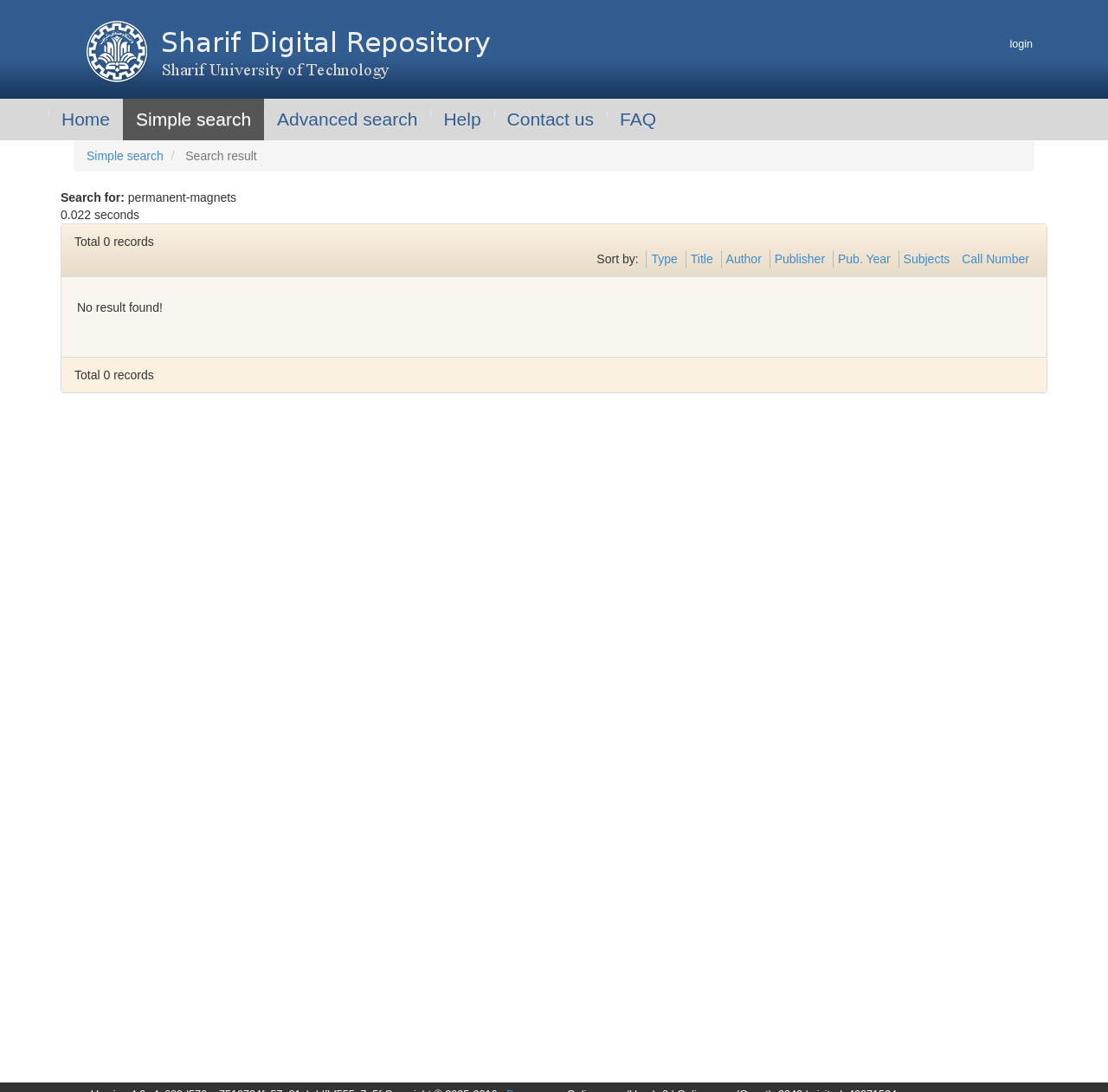Carefully examine the image and provide an in-depth answer to the question: How many records are found?

The webpage displays 'Total 0 records' twice, indicating that no records are found for the search query 'permanent-magnets'.